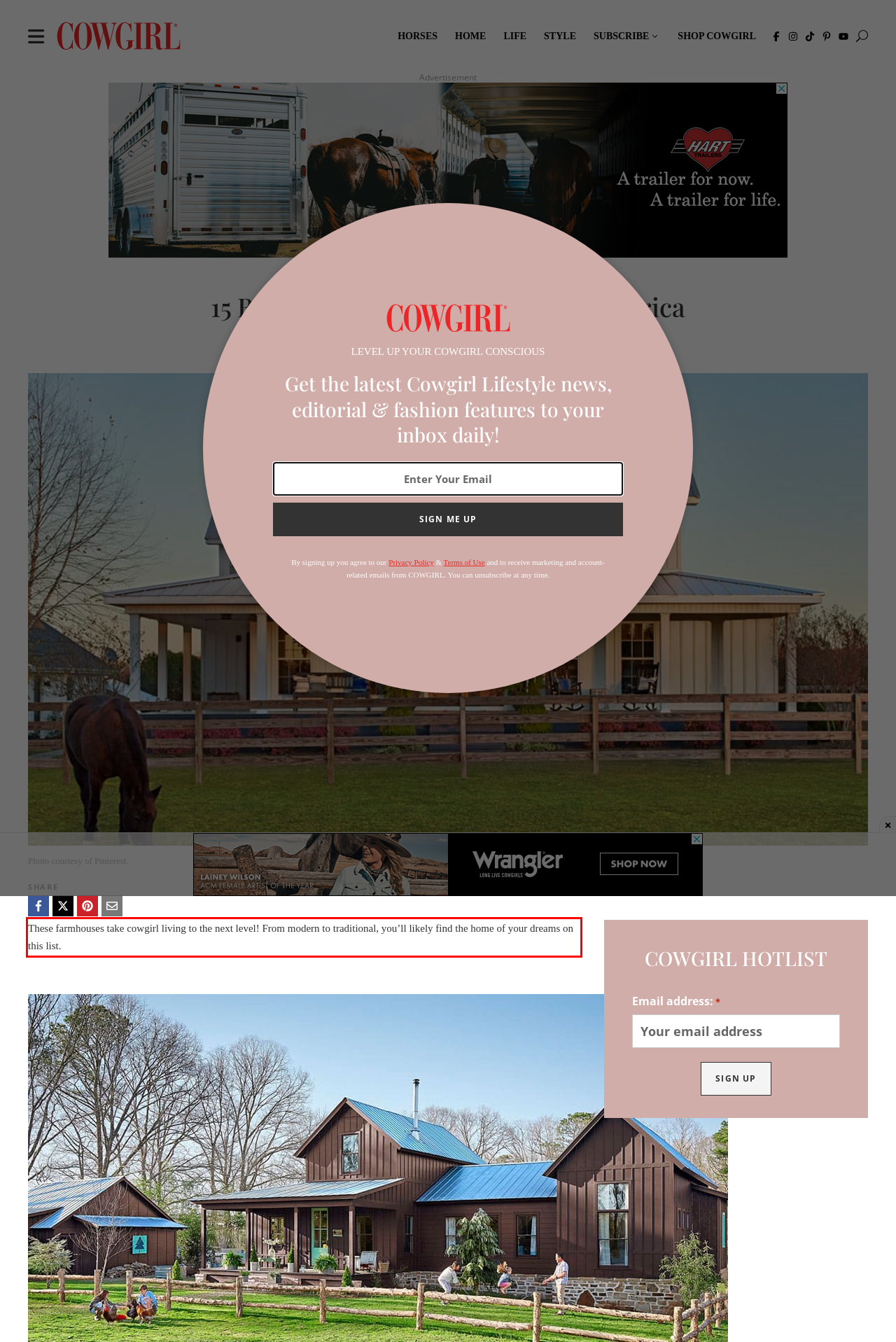The screenshot provided shows a webpage with a red bounding box. Apply OCR to the text within this red bounding box and provide the extracted content.

These farmhouses take cowgirl living to the next level! From modern to traditional, you’ll likely find the home of your dreams on this list.